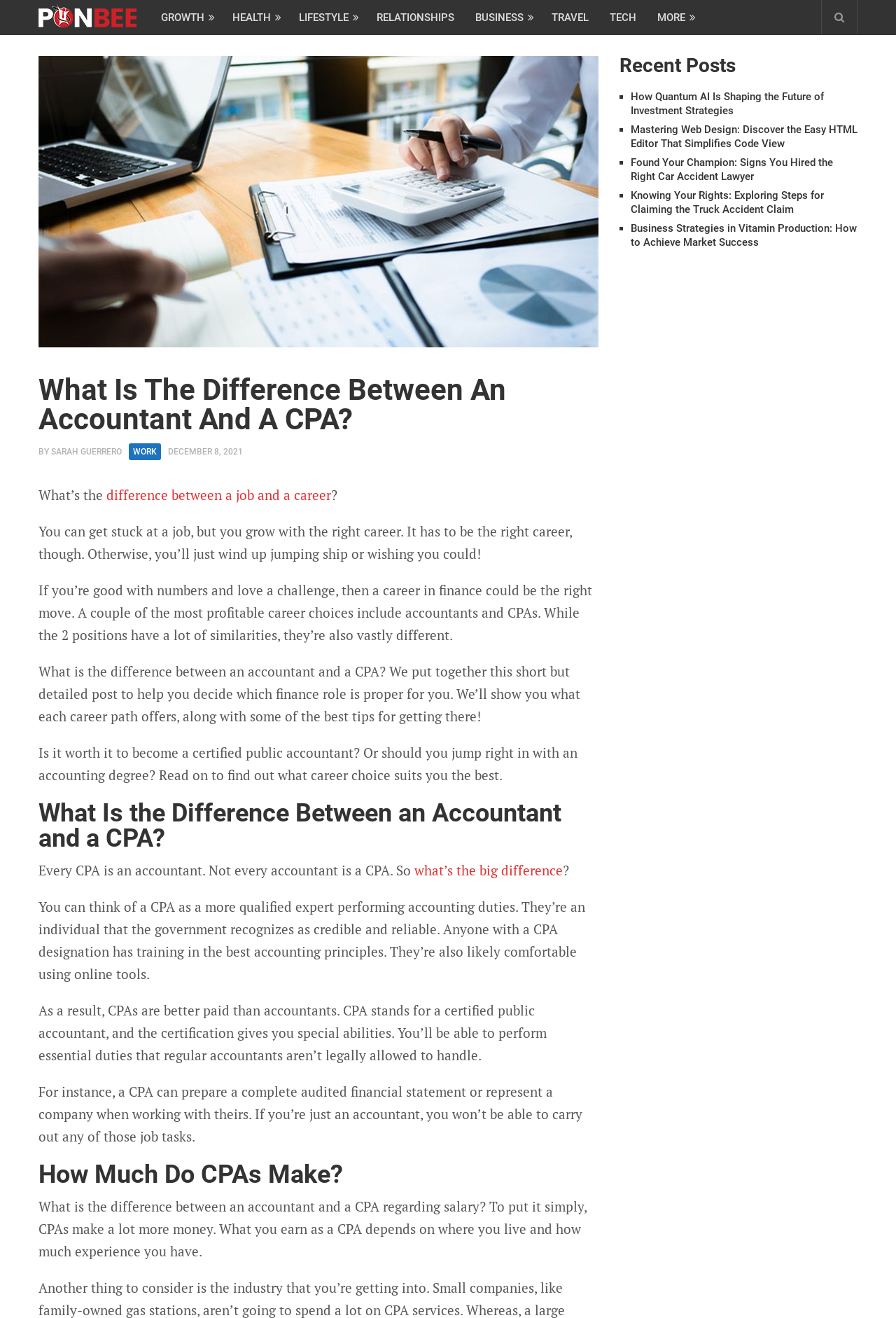Extract the bounding box coordinates of the UI element described: "what’s the big difference". Provide the coordinates in the format [left, top, right, bottom] with values ranging from 0 to 1.

[0.462, 0.654, 0.628, 0.667]